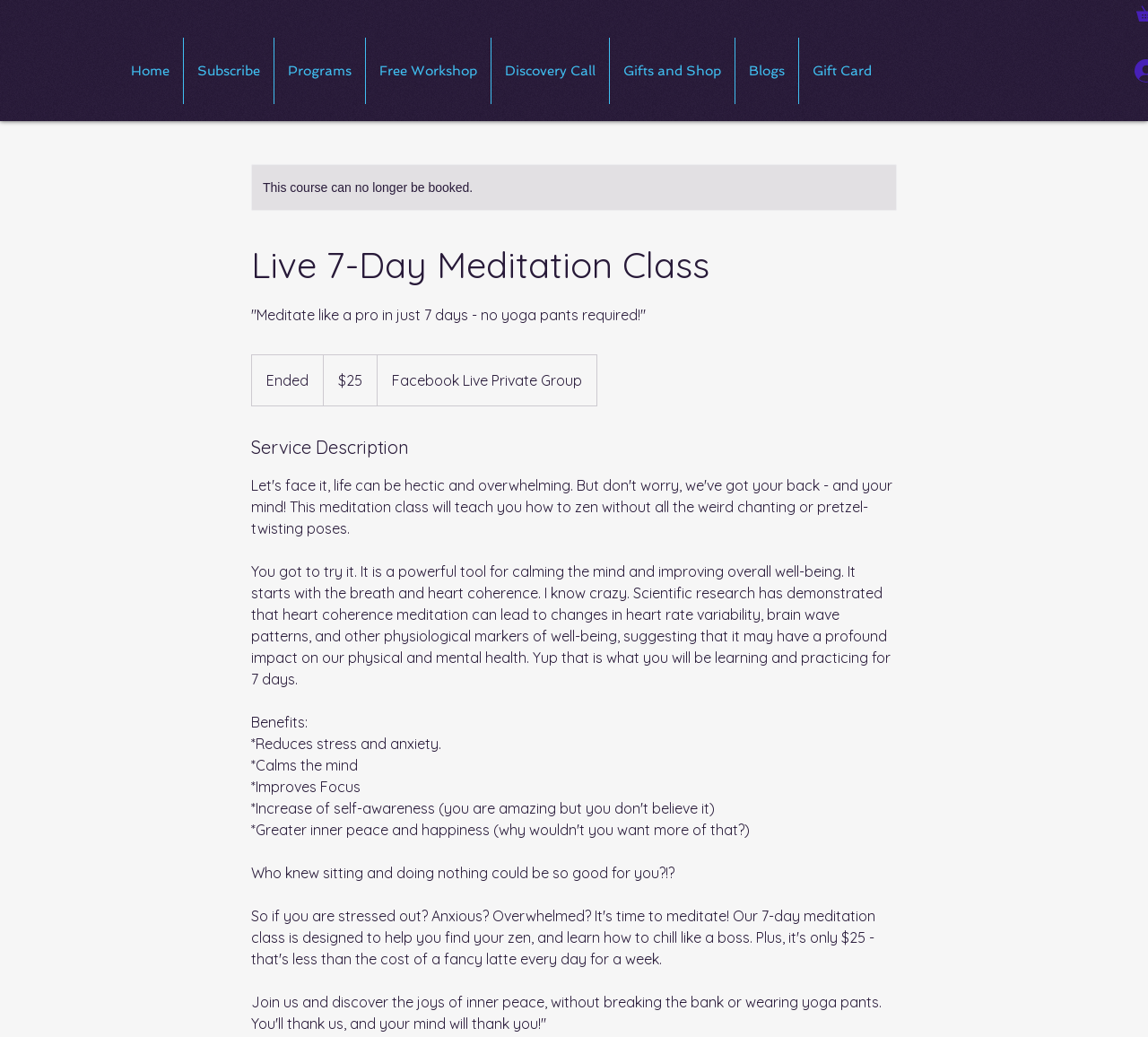Can you provide the bounding box coordinates for the element that should be clicked to implement the instruction: "View the 'Programs' section"?

[0.239, 0.036, 0.318, 0.1]